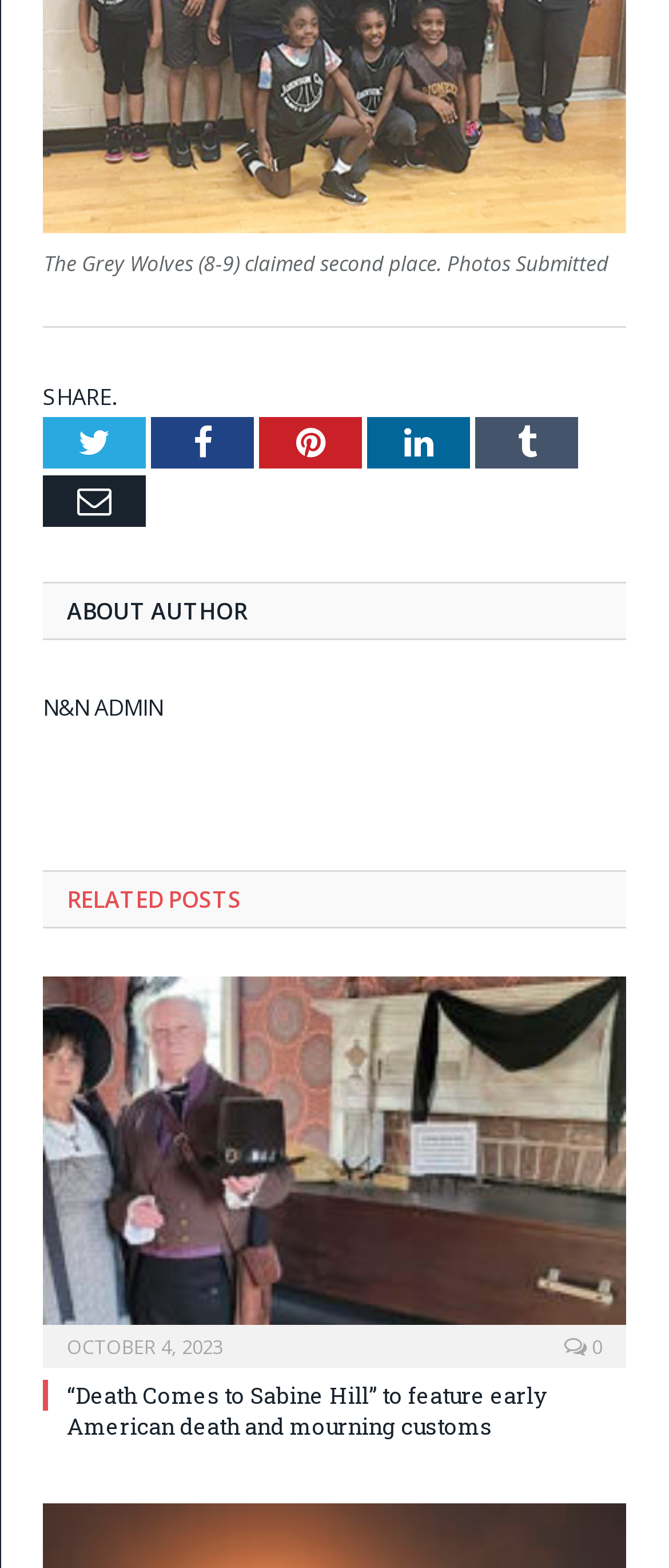Given the element description Tumblr, identify the bounding box coordinates for the UI element on the webpage screenshot. The format should be (top-left x, top-left y, bottom-right x, bottom-right y), with values between 0 and 1.

[0.71, 0.266, 0.864, 0.299]